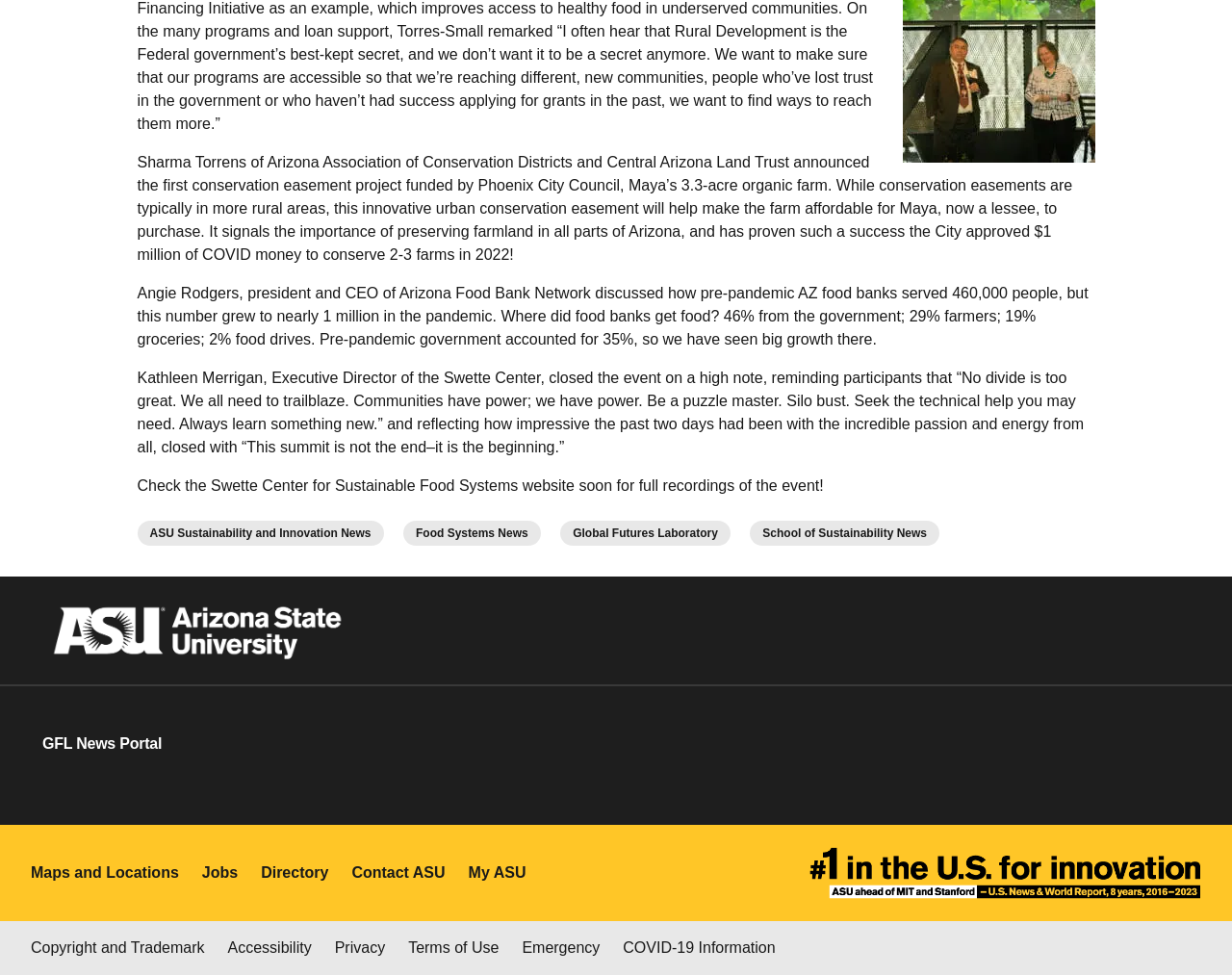How many farms will be conserved in 2022?
Using the information from the image, give a concise answer in one word or a short phrase.

2-3